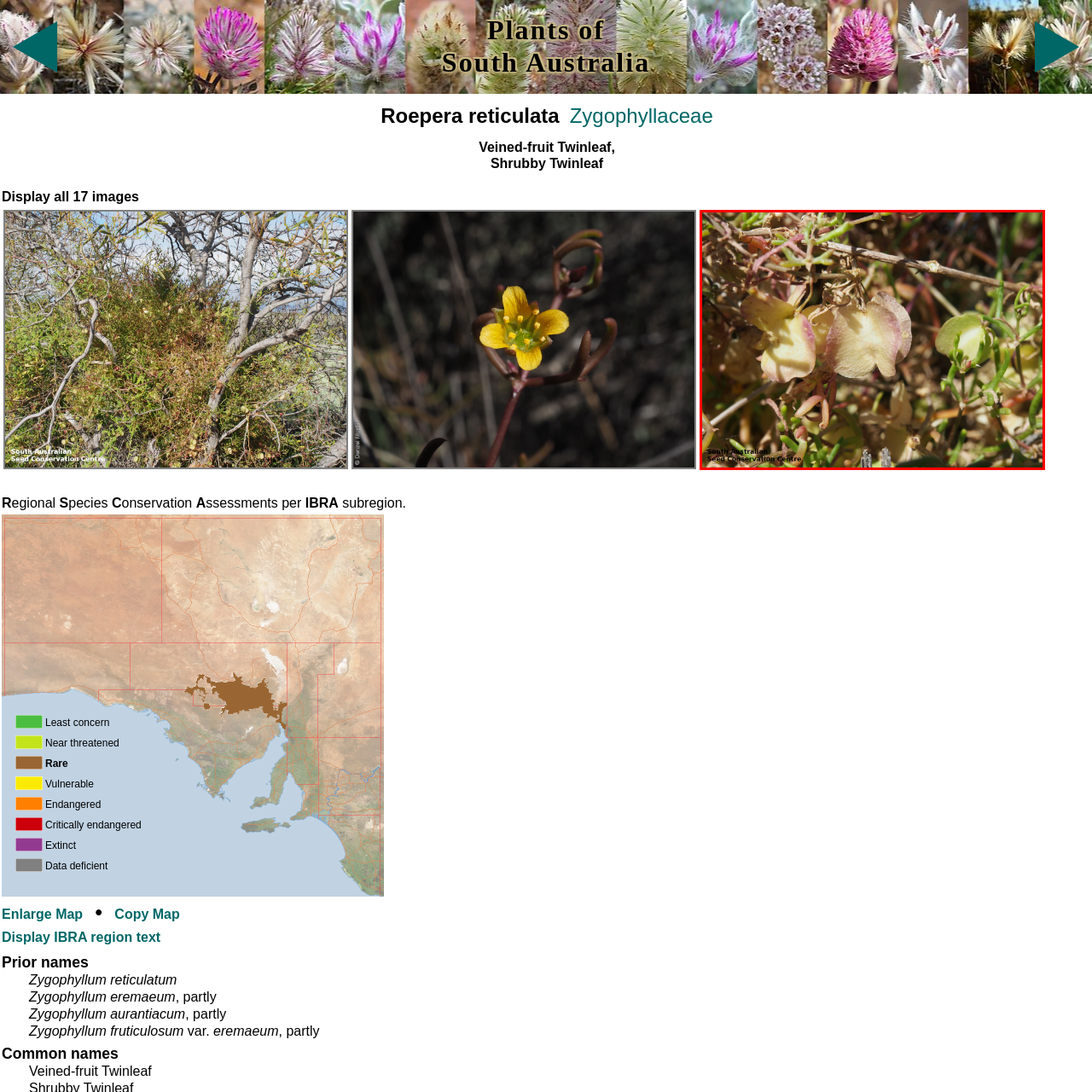Describe thoroughly what is shown in the red-bordered area of the image.

This captivating image features the flowers of **Roepera reticulata**, commonly known as the Veined-fruit Twinleaf. Captured in a natural setting, the flowers display soft yellowish hues with subtle pink edges, nestled among a backdrop of green foliage. The delicate structure of the petals suggests a unique adaptation to its environment, indicative of its resilient nature. This species is part of the Zygophyllaceae family and is found in the Winninowie Conservation Park in South Australia. The image is attributed to the South Australian Seed Conservation Centre, highlighting the initiative to conserve and showcase the region's native flora.